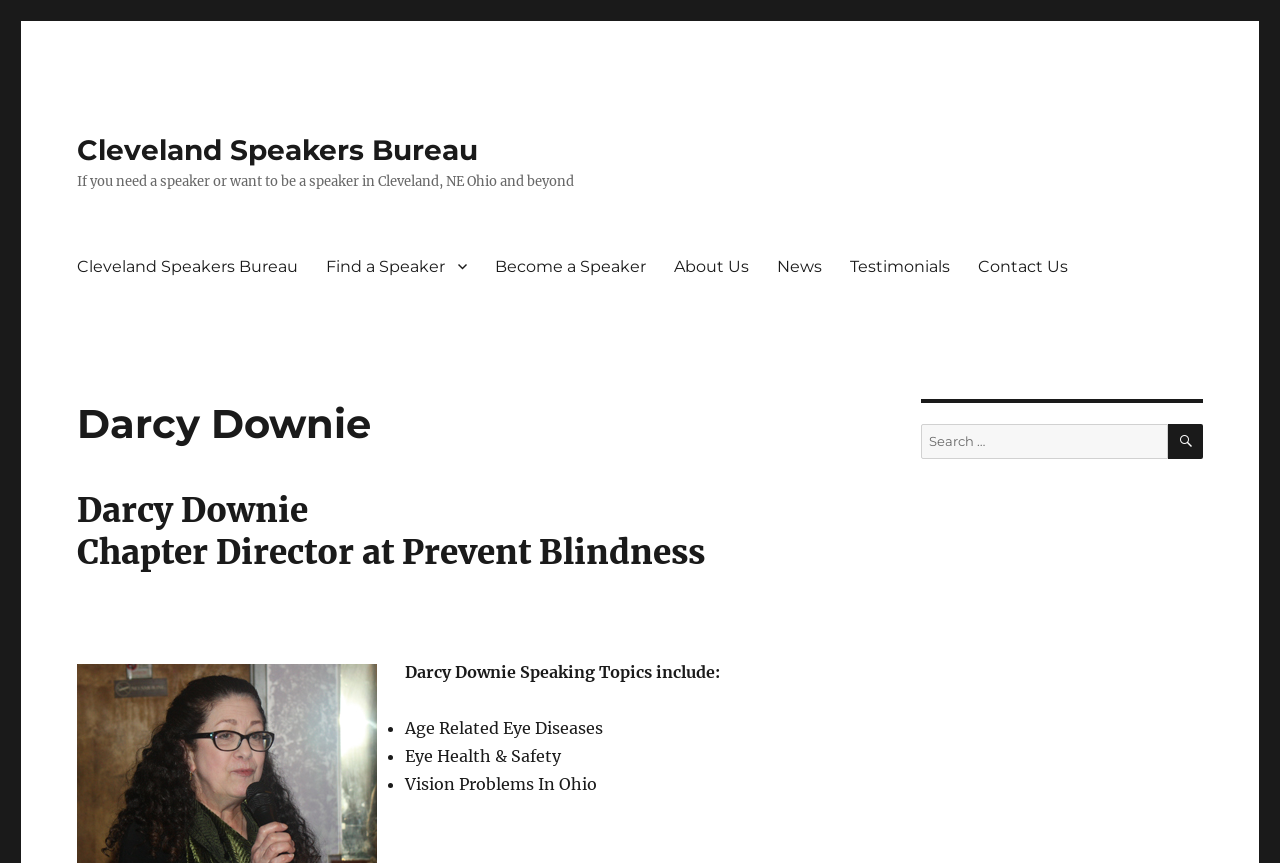Locate the bounding box coordinates of the area you need to click to fulfill this instruction: 'View About Us page'. The coordinates must be in the form of four float numbers ranging from 0 to 1: [left, top, right, bottom].

[0.516, 0.284, 0.596, 0.333]